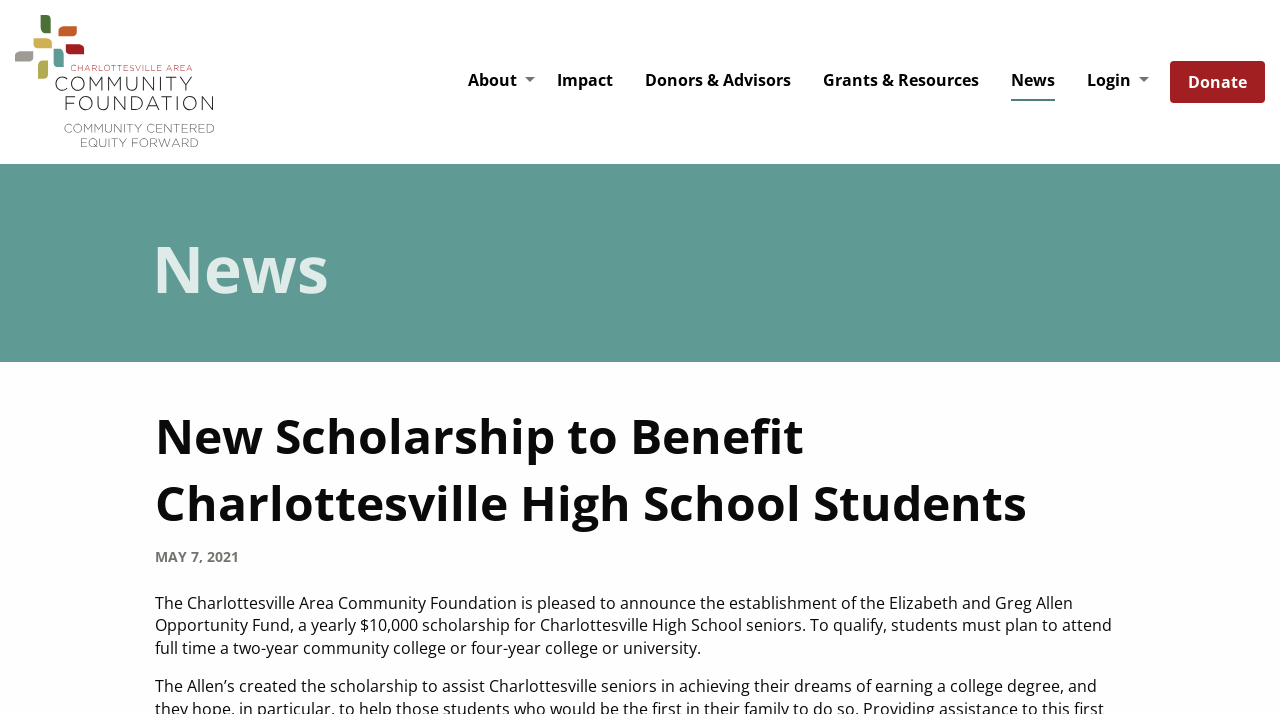Specify the bounding box coordinates of the area to click in order to follow the given instruction: "Click the Donate button."

[0.914, 0.085, 0.988, 0.145]